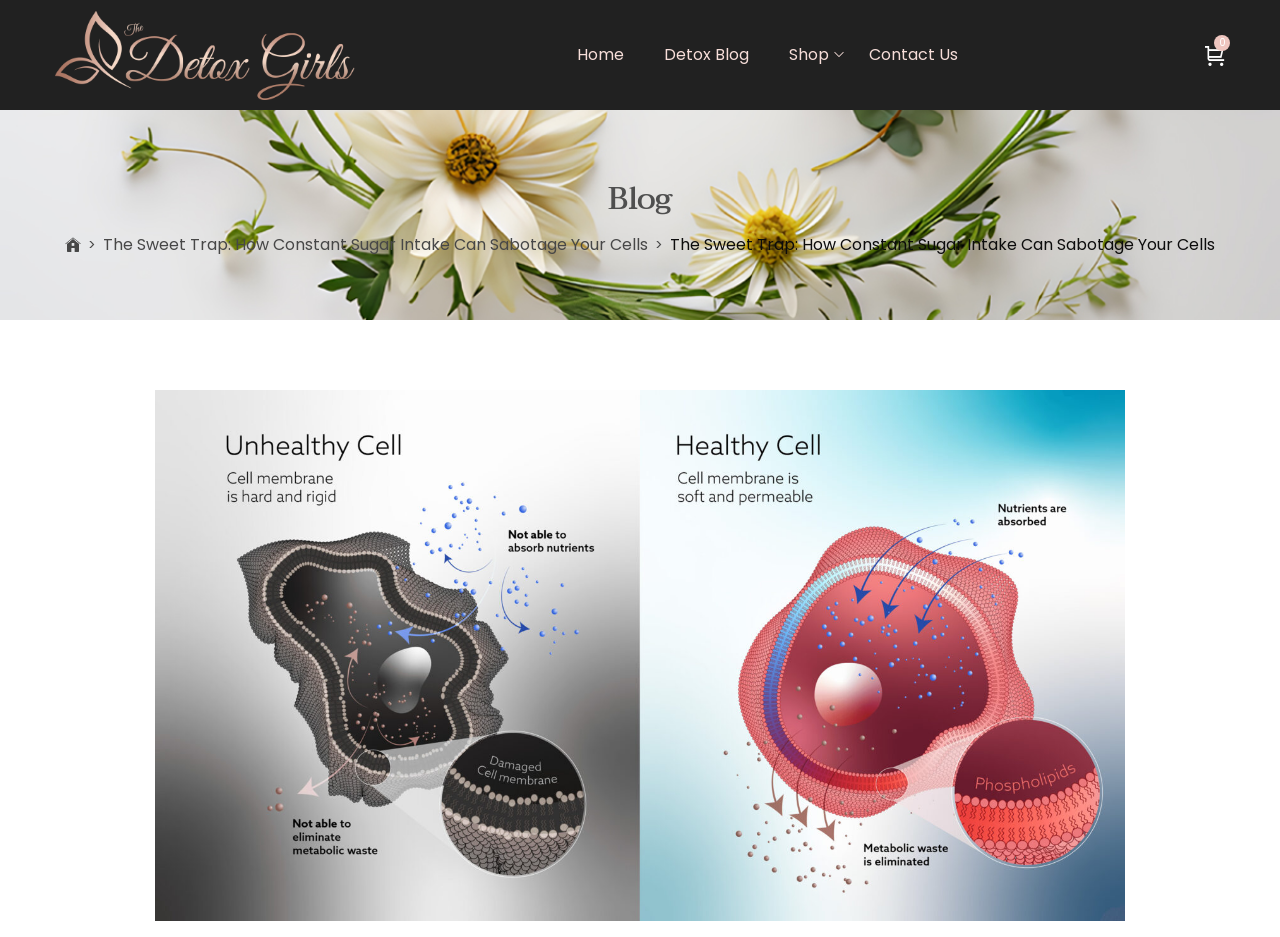What is the image below the blog post title about?
Please look at the screenshot and answer using one word or phrase.

Cellular damage detox